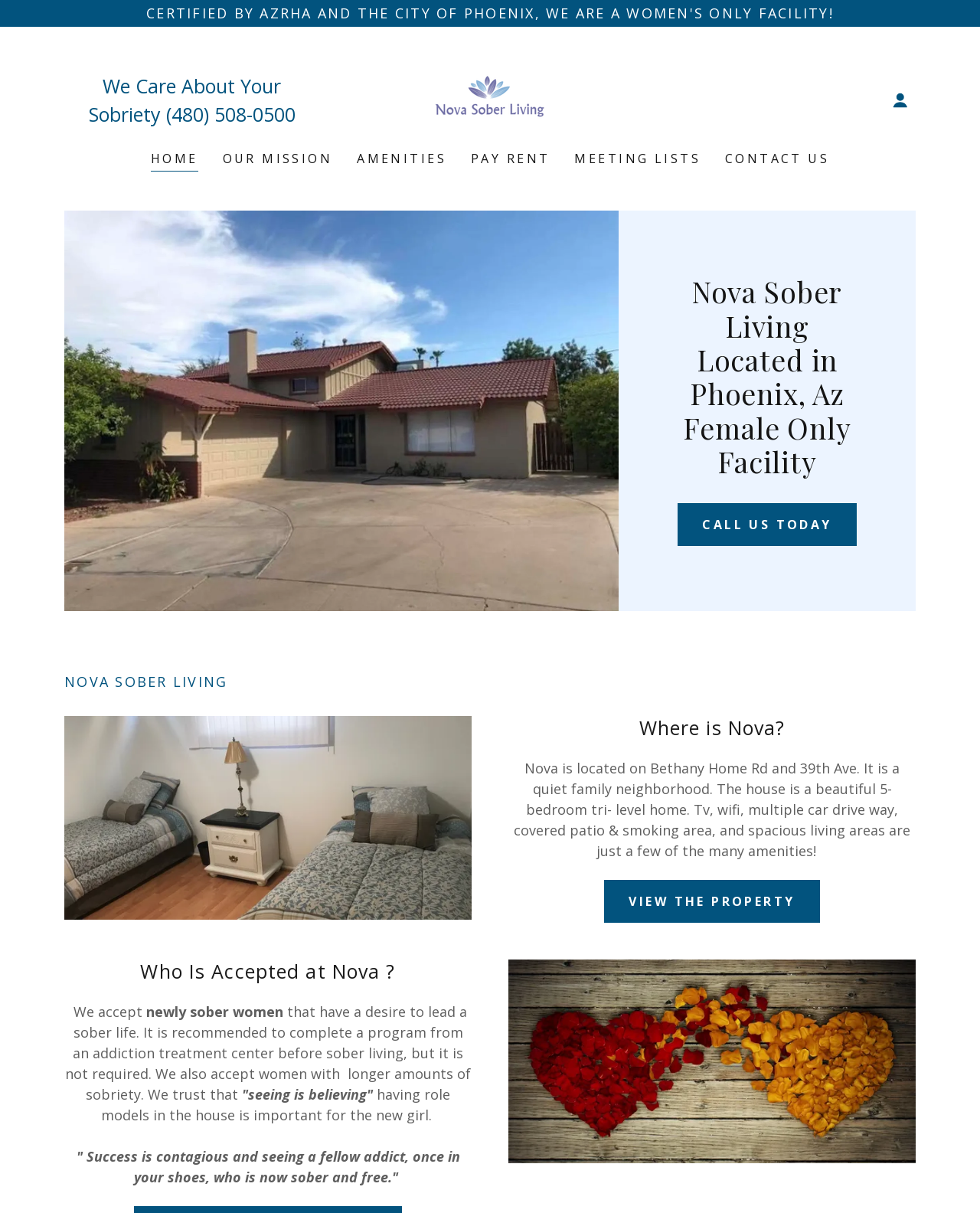Determine the bounding box for the UI element described here: "Amenities".

[0.36, 0.119, 0.46, 0.142]